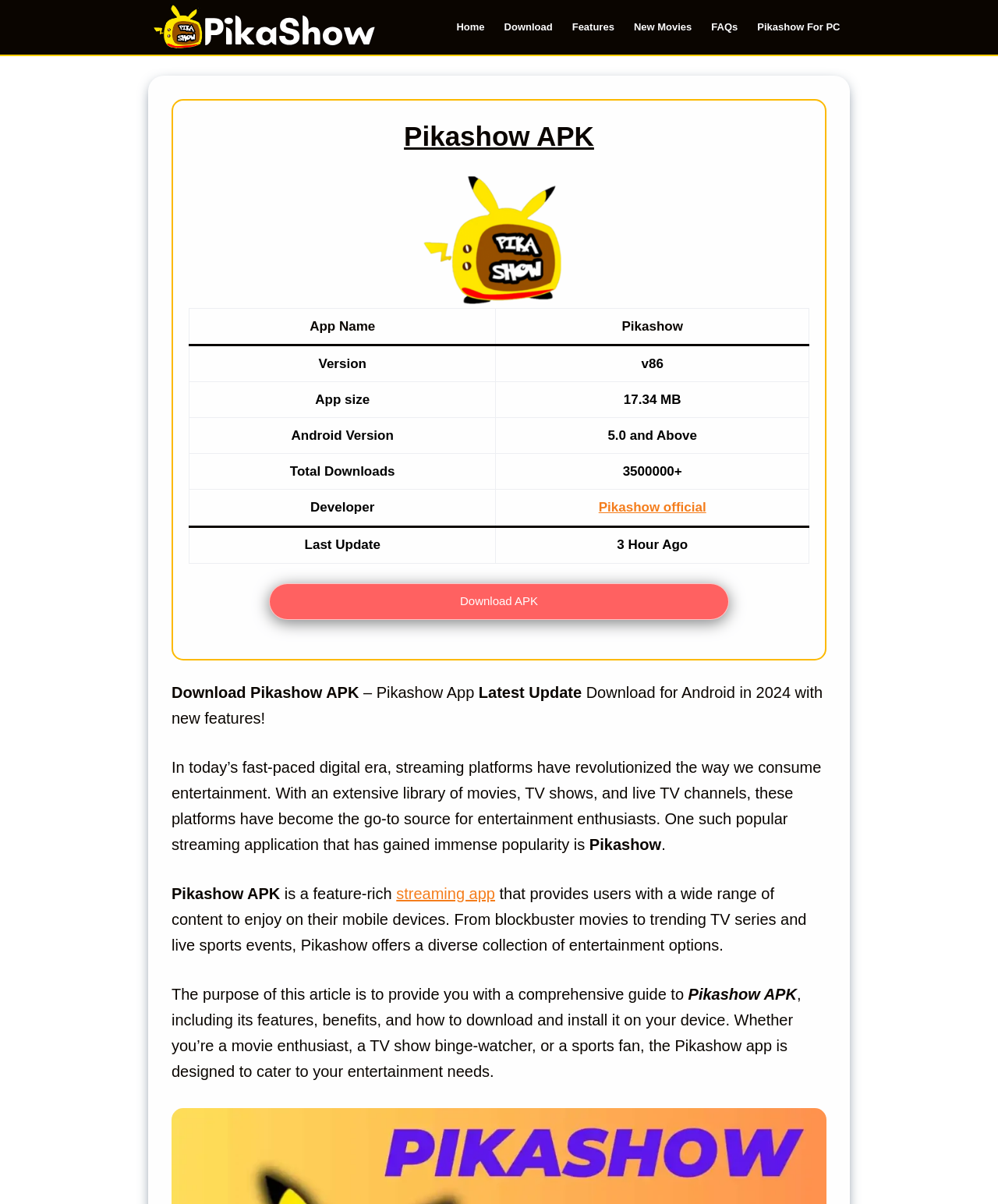Find the bounding box coordinates of the clickable area that will achieve the following instruction: "Click on the 'Pikashow' link".

[0.148, 0.003, 0.383, 0.042]